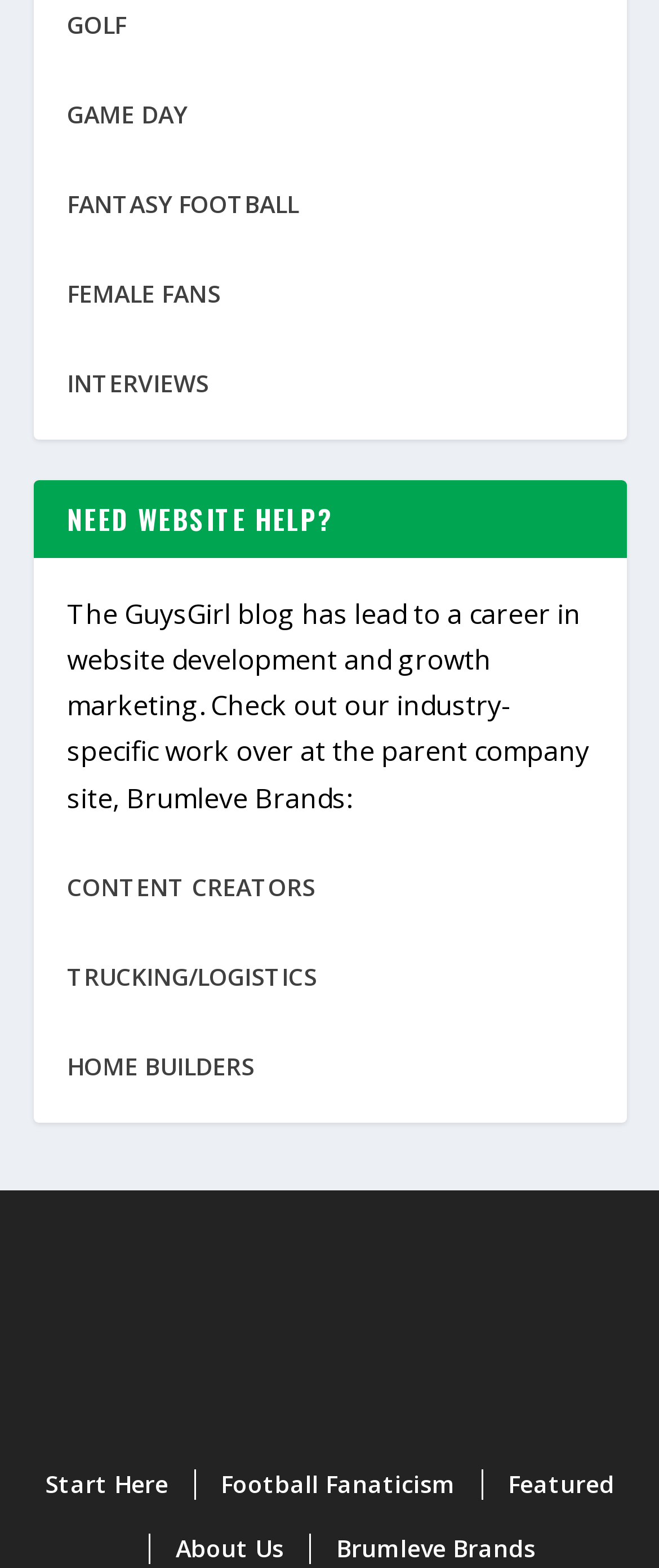Indicate the bounding box coordinates of the clickable region to achieve the following instruction: "Read about NEED WEBSITE HELP?."

[0.05, 0.306, 0.95, 0.356]